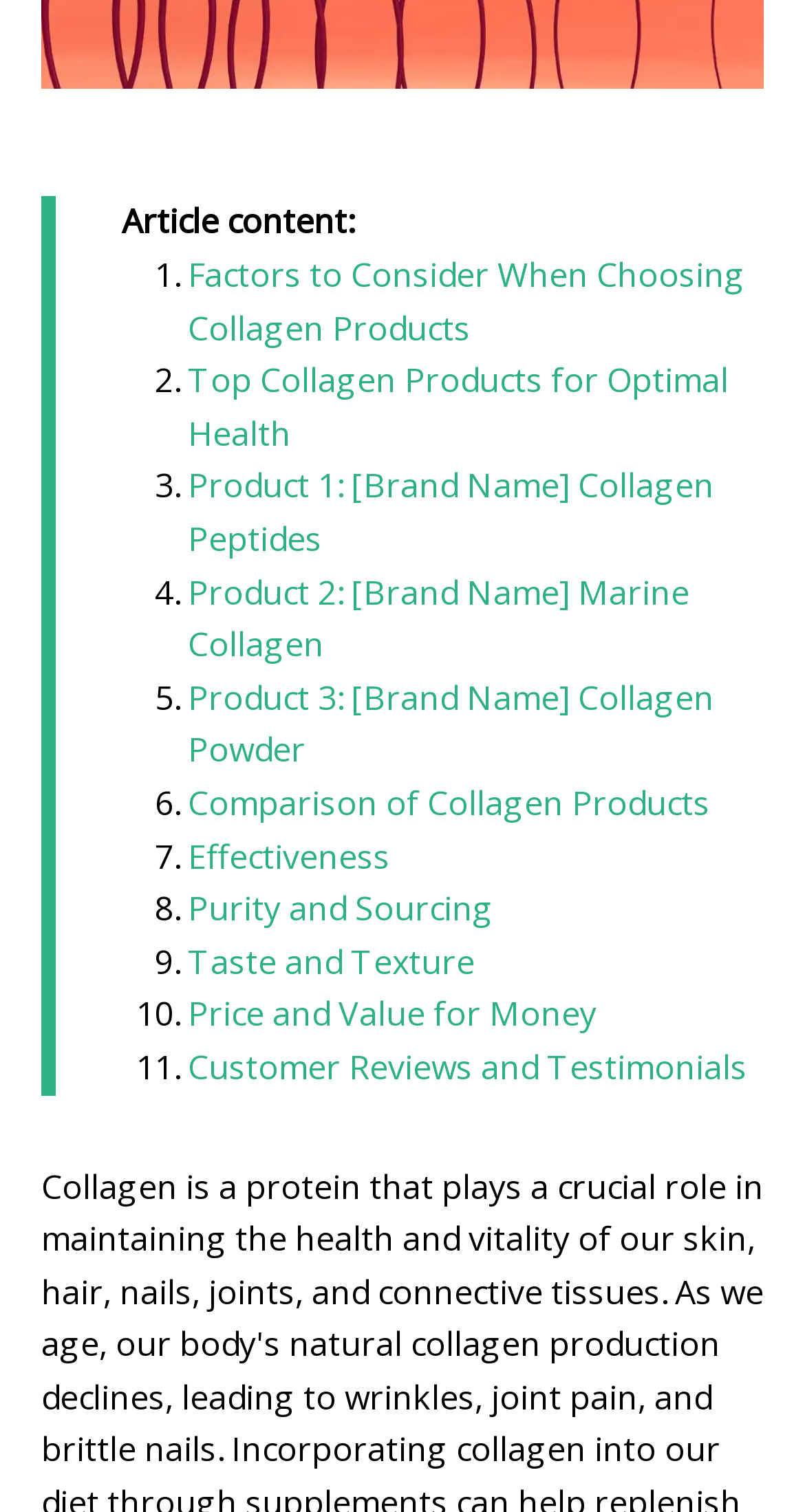Please answer the following question using a single word or phrase: 
How many list items are there?

11